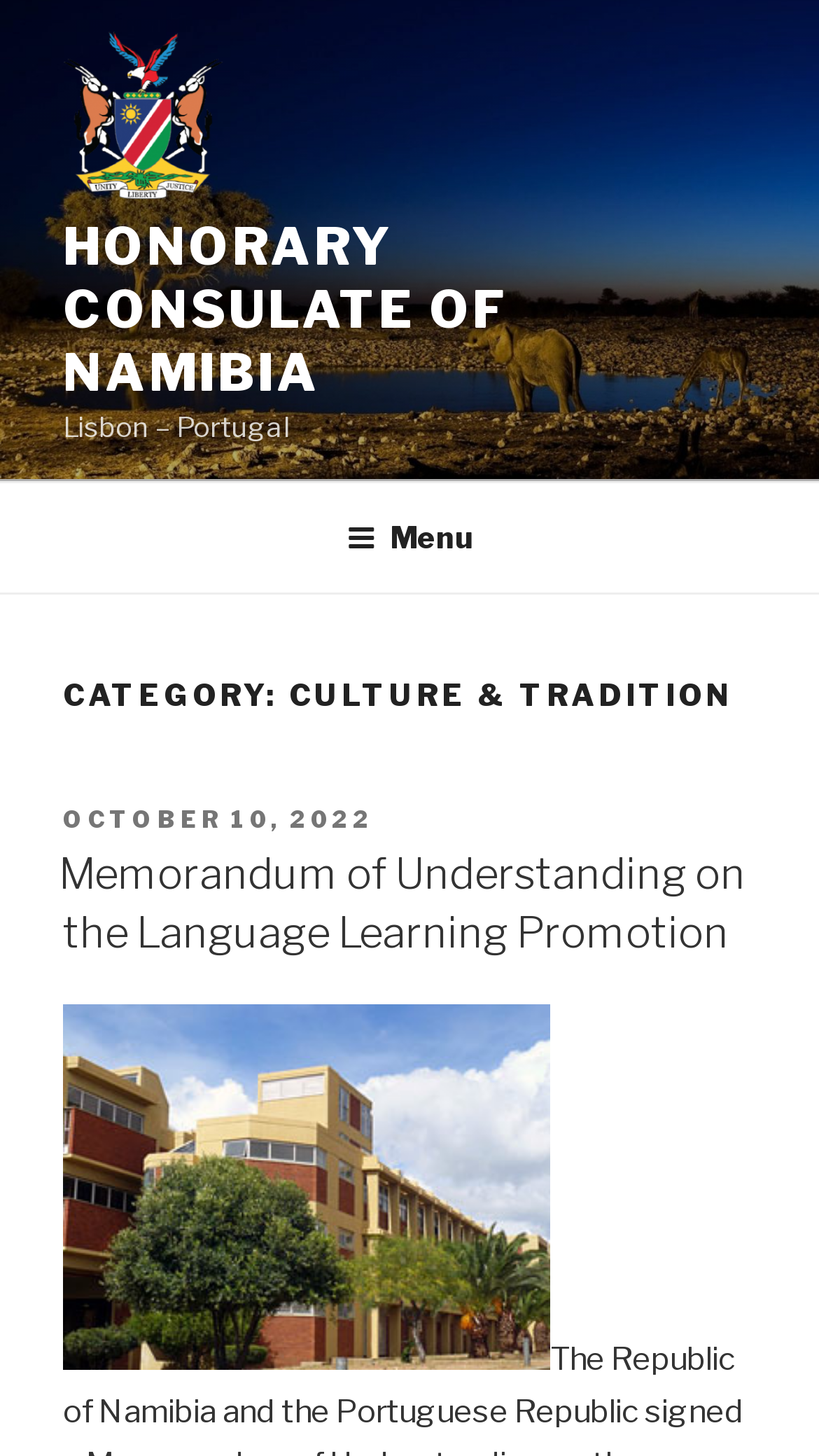Based on the visual content of the image, answer the question thoroughly: Where is the consulate located?

I found the answer by looking at the StaticText element with the text 'Lisbon – Portugal' which is located below the consulate's name.